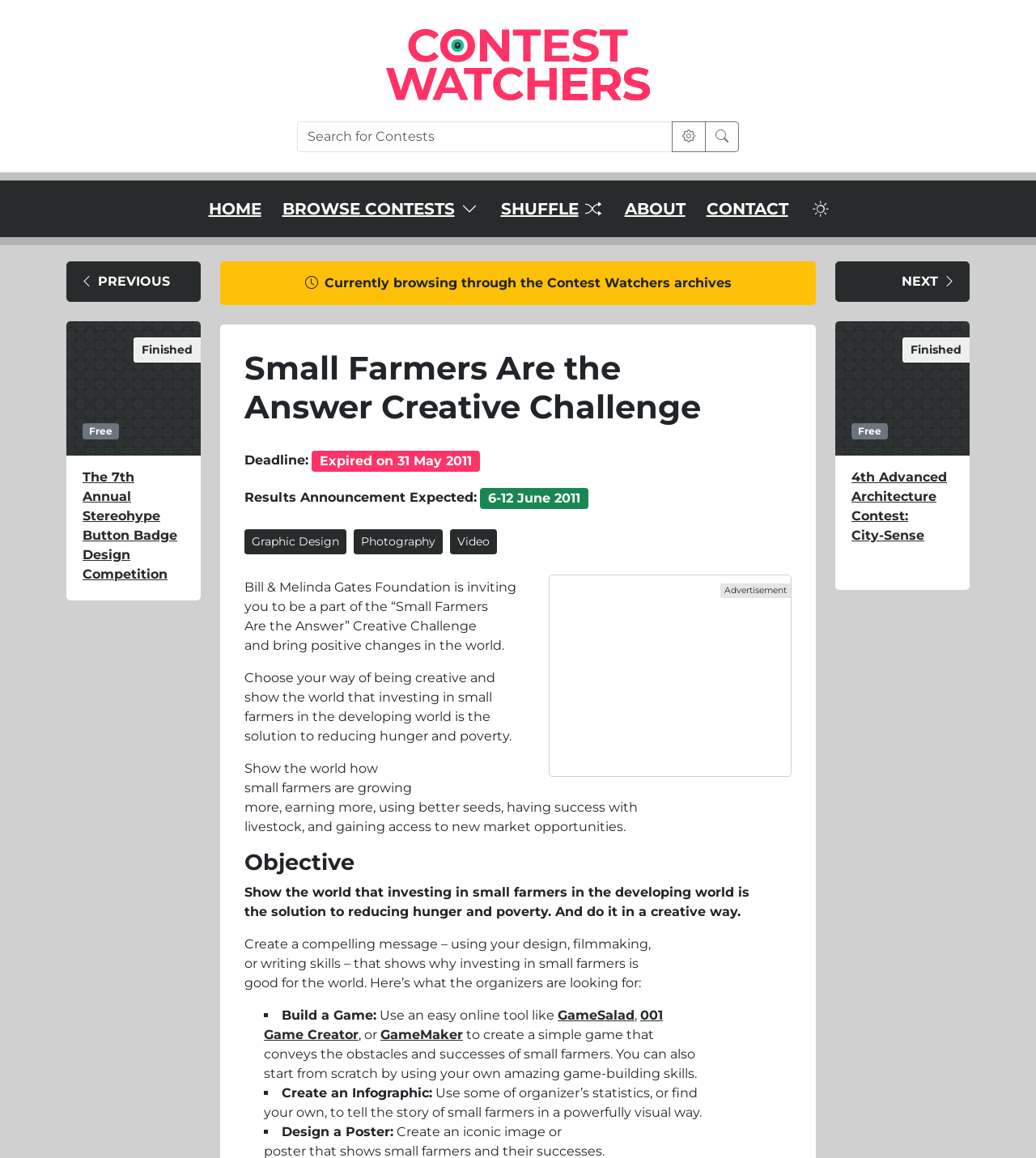Identify the bounding box coordinates for the UI element that matches this description: "GameSalad".

[0.538, 0.87, 0.612, 0.883]